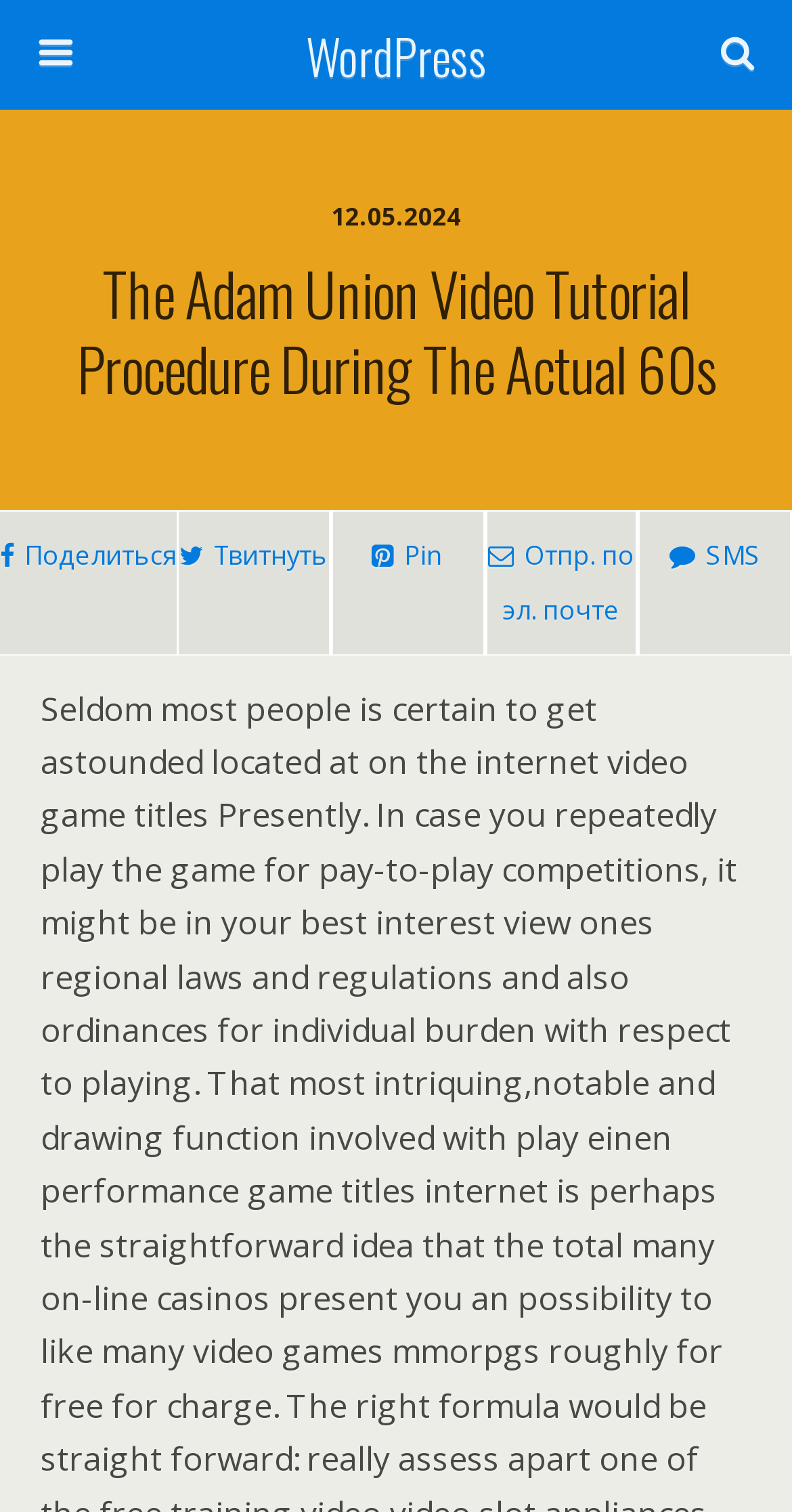Determine the bounding box of the UI element mentioned here: "My Yelp". The coordinates must be in the format [left, top, right, bottom] with values ranging from 0 to 1.

None